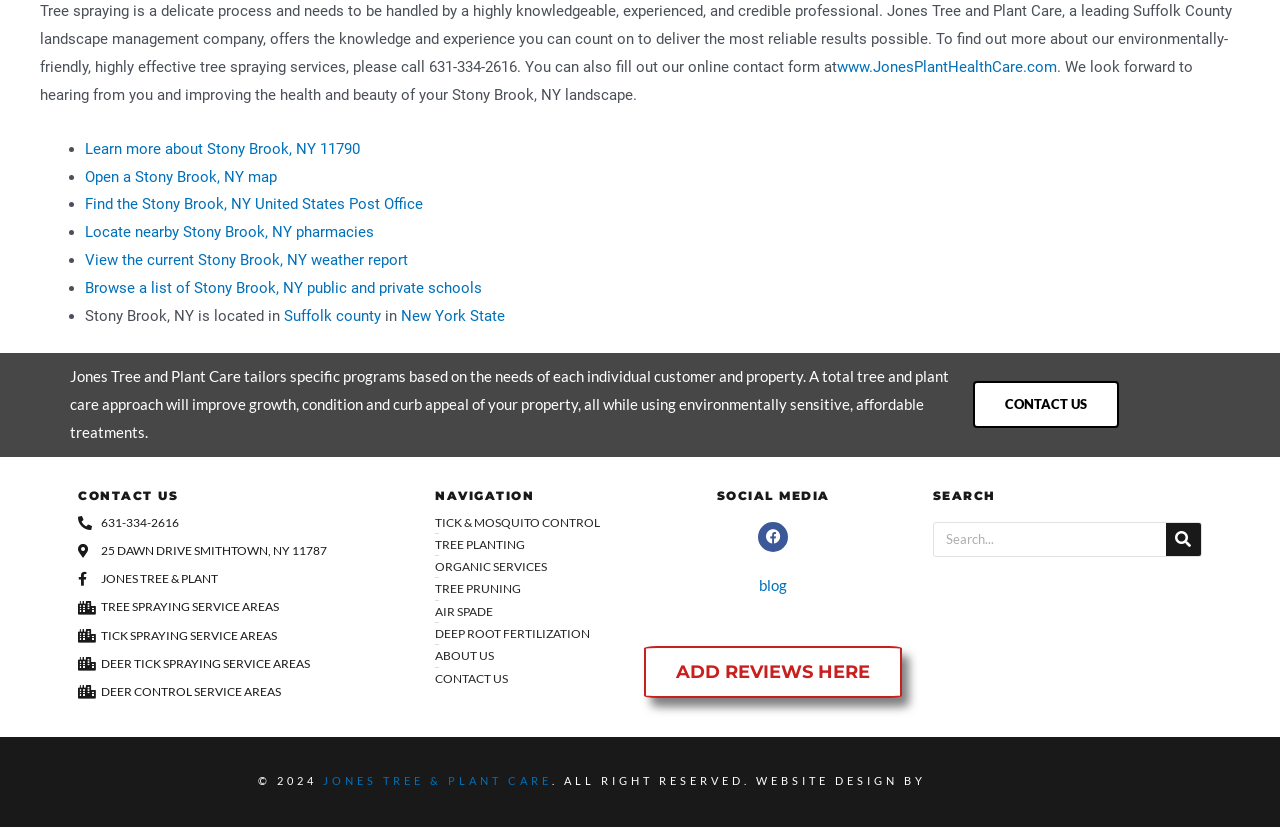Use a single word or phrase to answer the question: 
What is the location of the company?

Smithtown, NY 11787